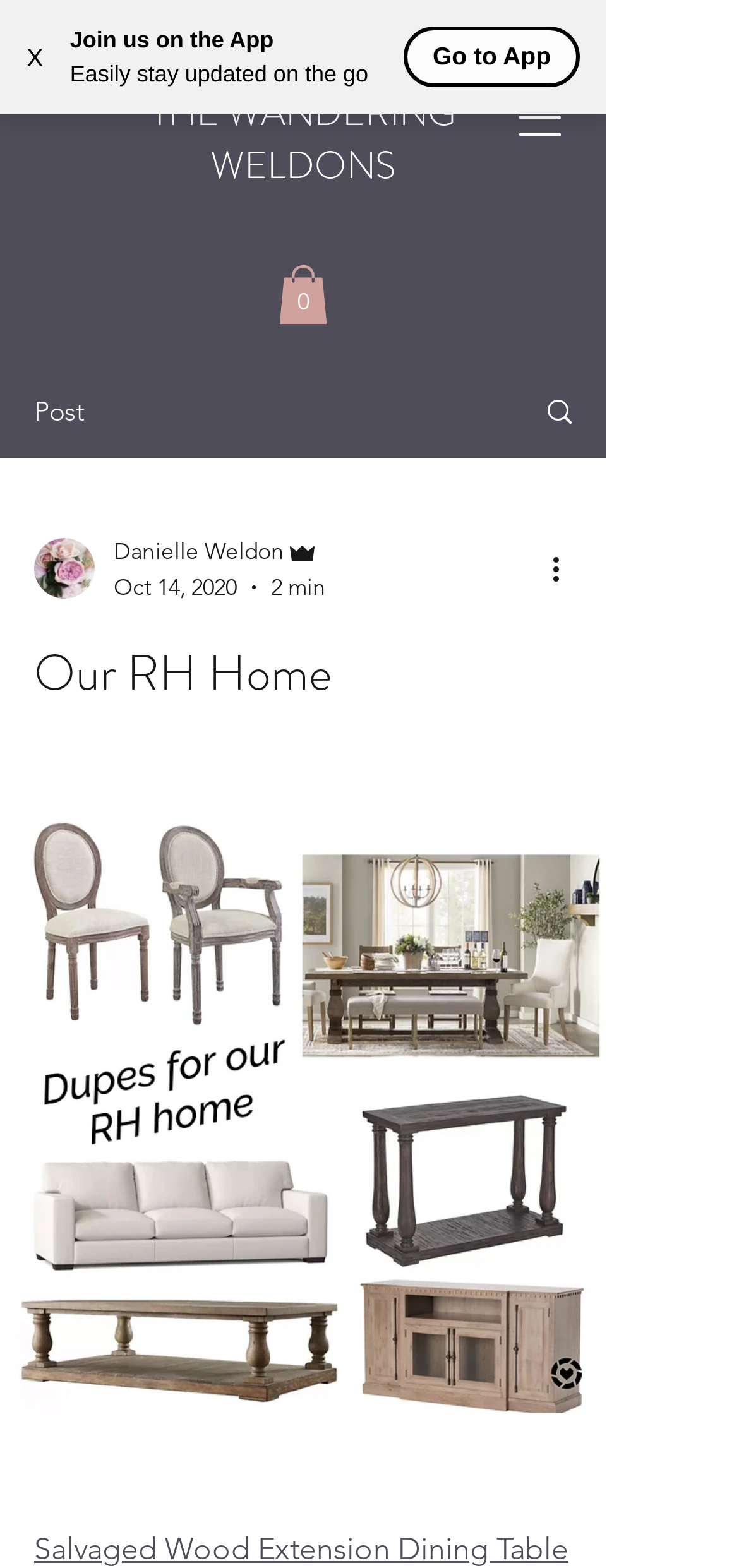Find and provide the bounding box coordinates for the UI element described with: "THE WANDERING WELDONS".

[0.204, 0.054, 0.617, 0.123]